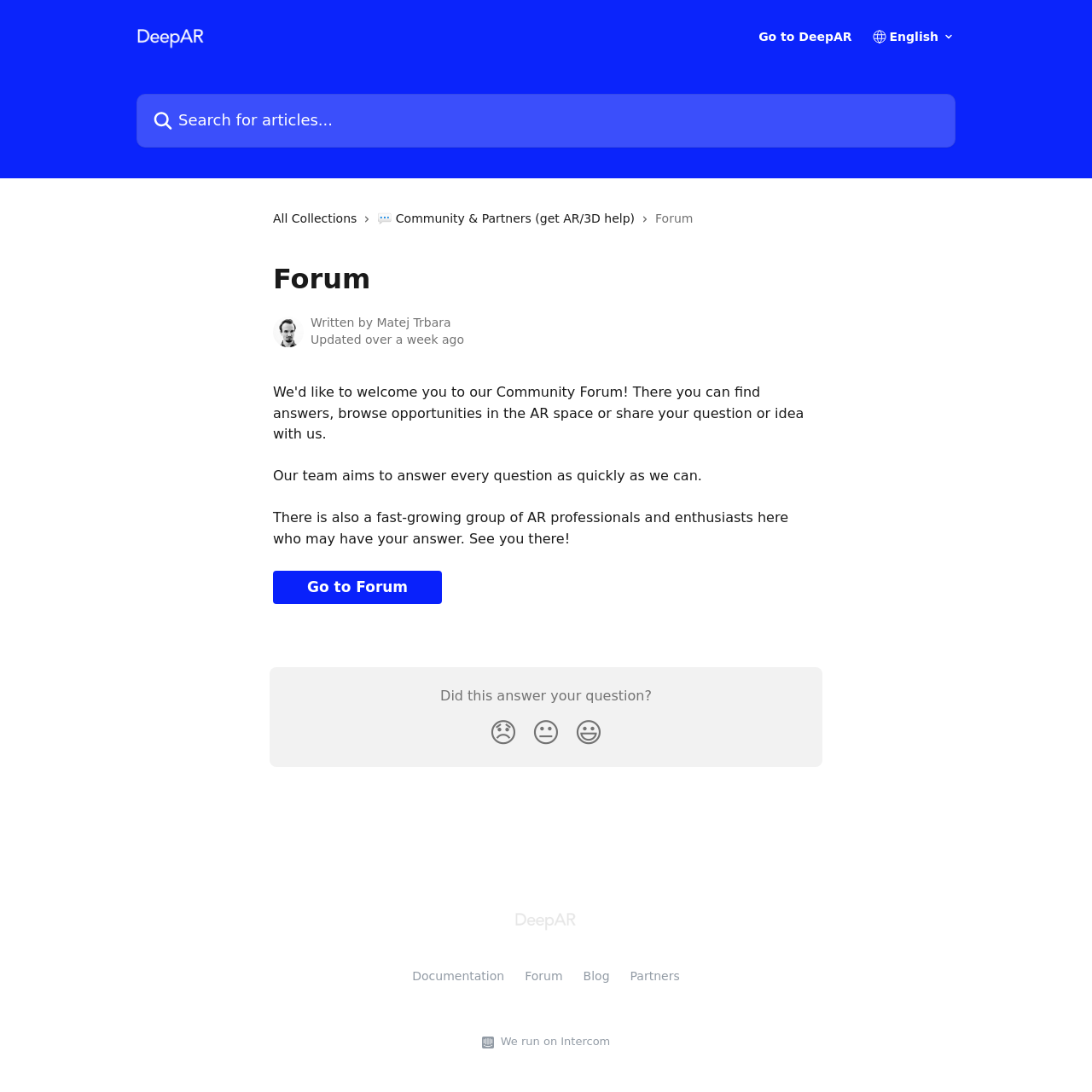Bounding box coordinates should be in the format (top-left x, top-left y, bottom-right x, bottom-right y) and all values should be floating point numbers between 0 and 1. Determine the bounding box coordinate for the UI element described as: Go to Forum

[0.25, 0.522, 0.405, 0.553]